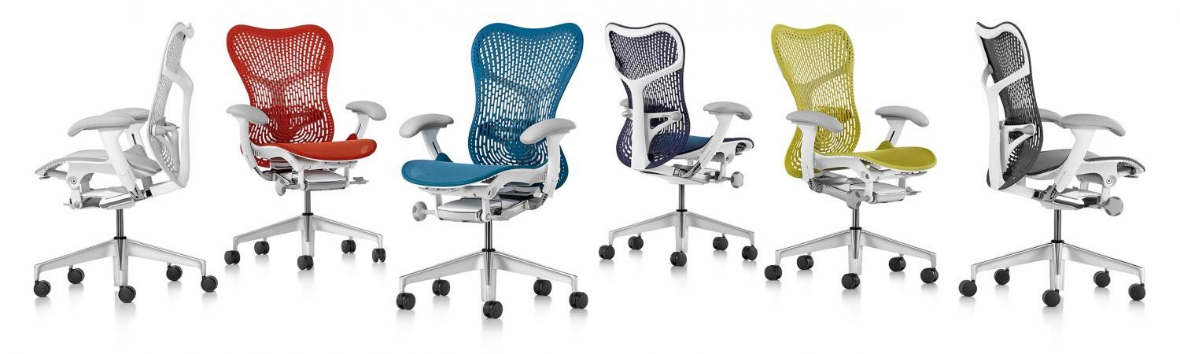What is the purpose of the Loop Spine technology in the chairs?
Using the information from the image, provide a comprehensive answer to the question.

According to the caption, the Loop Spine technology provides freedom of movement while seated, promoting comfort and support, which suggests that it allows users to move freely and comfortably while sitting.